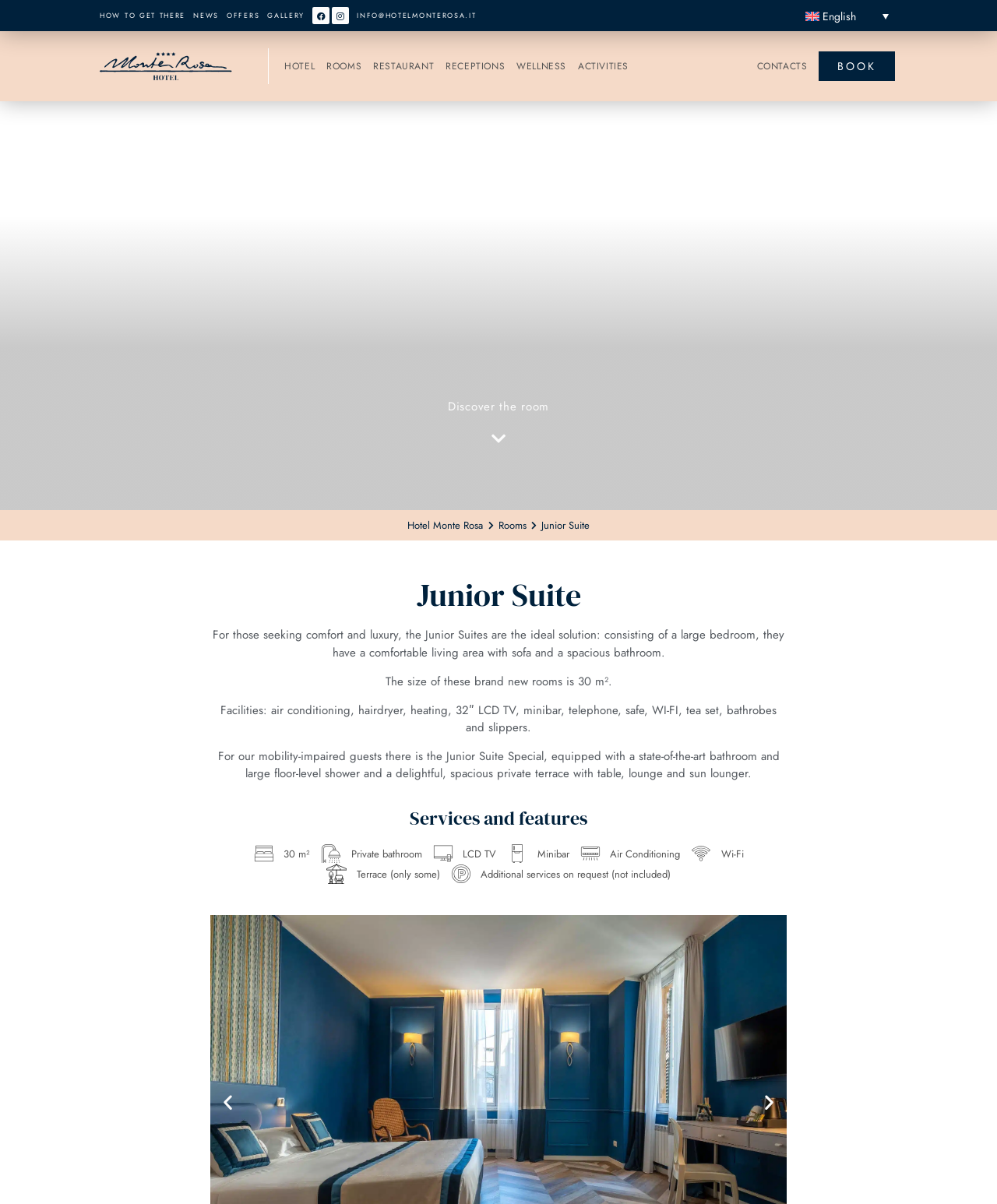Show the bounding box coordinates of the region that should be clicked to follow the instruction: "Contact the hotel."

[0.759, 0.049, 0.81, 0.061]